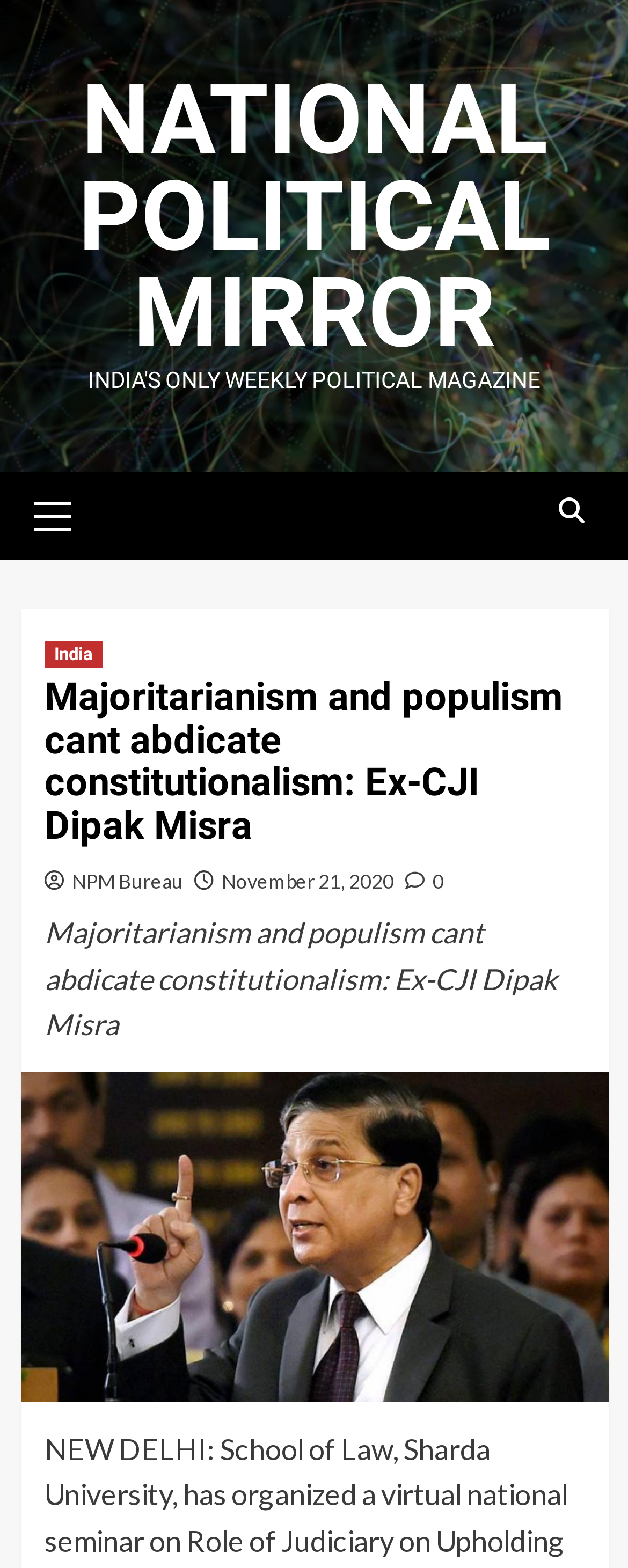Identify and provide the text content of the webpage's primary headline.

Majoritarianism and populism cant abdicate constitutionalism: Ex-CJI Dipak Misra